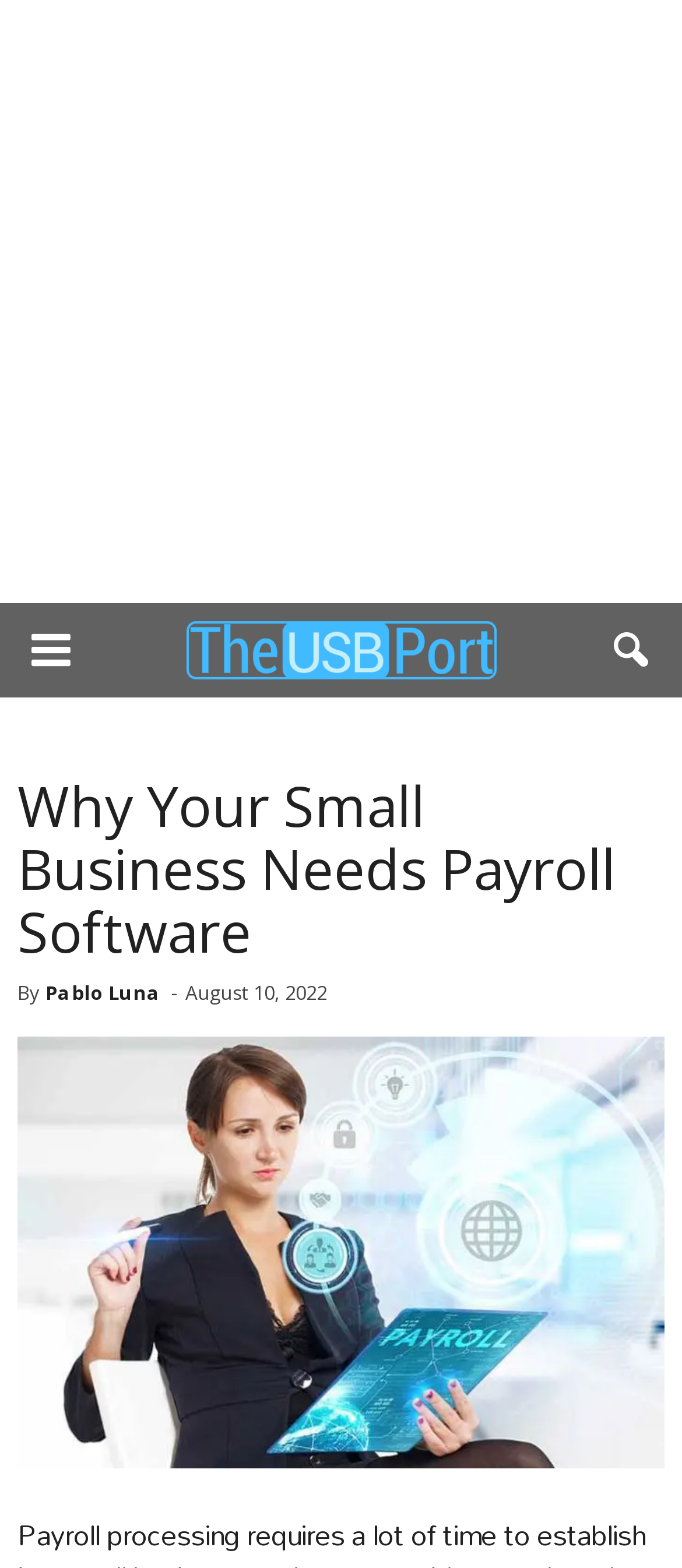Generate a comprehensive description of the webpage content.

The webpage is about the importance of payroll software for small businesses. At the top, there is a layout table that spans the entire width of the page, taking up about a third of the screen. Within this table, there is an iframe advertisement that occupies the entire width.

Below the table, there are three elements aligned horizontally. On the left, there is a link with an icon, followed by an image of a USB port. On the right, there is a button with an icon.

Below these elements, there is a header section that spans almost the entire width of the page. The header contains the title "Why Your Small Business Needs Payroll Software" in a large font, followed by the author's name "Pablo Luna" and the publication date "August 10, 2022". Below the title, there is a large image that takes up most of the width of the page.

Overall, the webpage has a clear structure, with a prominent title and image, and a few interactive elements such as links and a button.